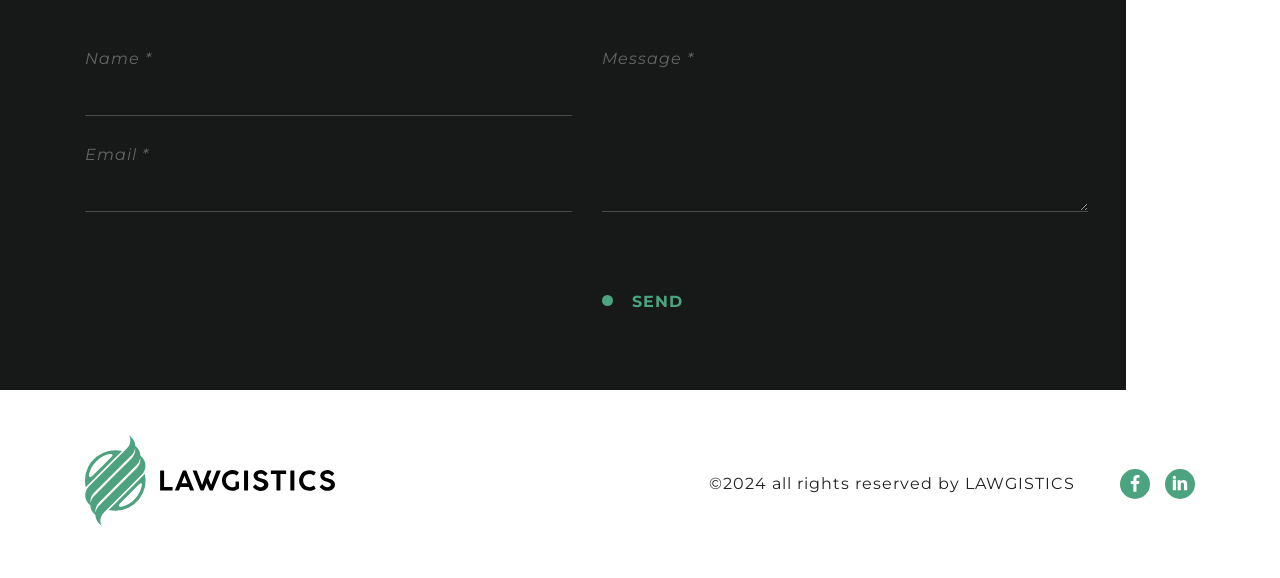Please provide a brief answer to the question using only one word or phrase: 
What is the text on the button in the form?

SEND